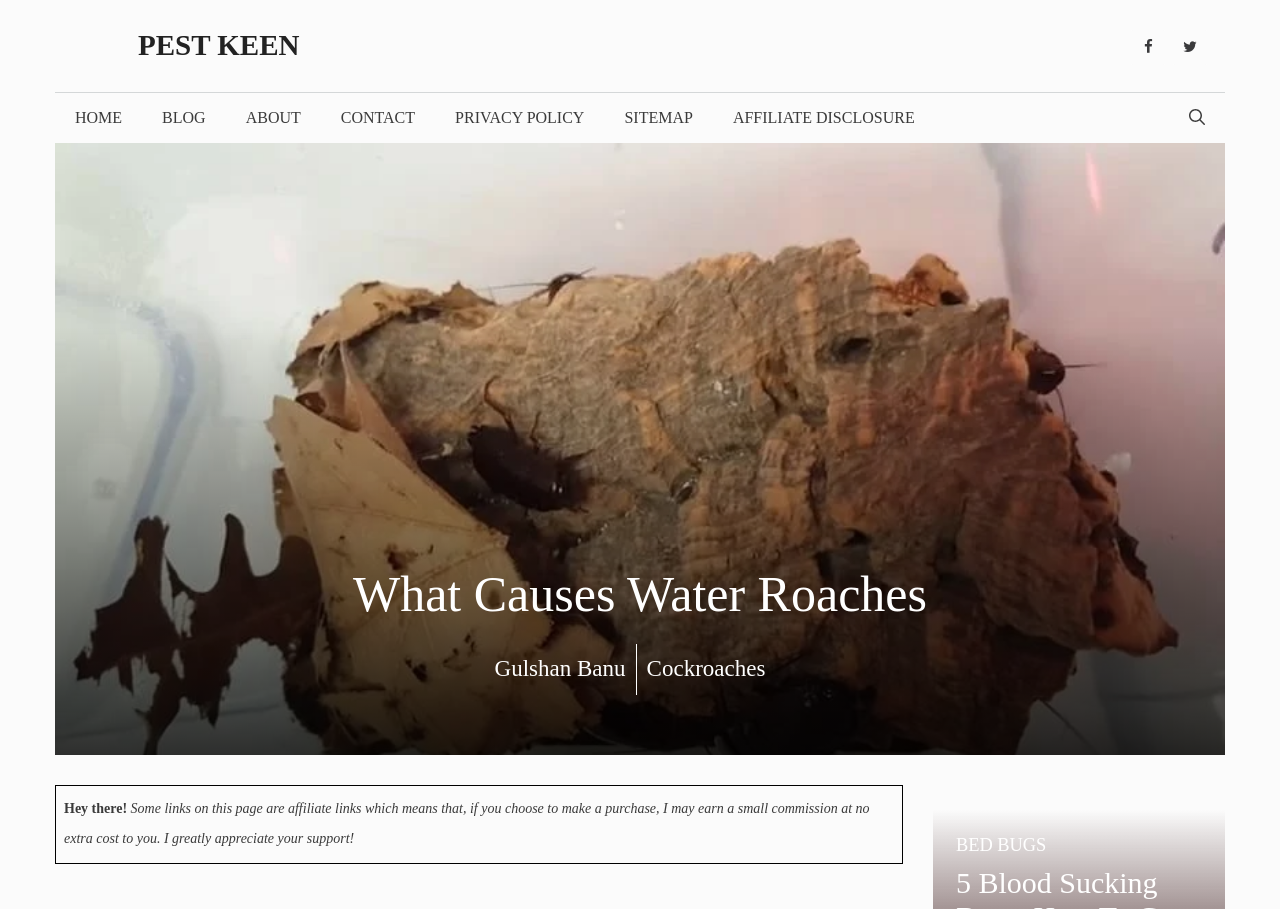Identify the bounding box coordinates of the element to click to follow this instruction: 'search something'. Ensure the coordinates are four float values between 0 and 1, provided as [left, top, right, bottom].

[0.913, 0.102, 0.957, 0.157]